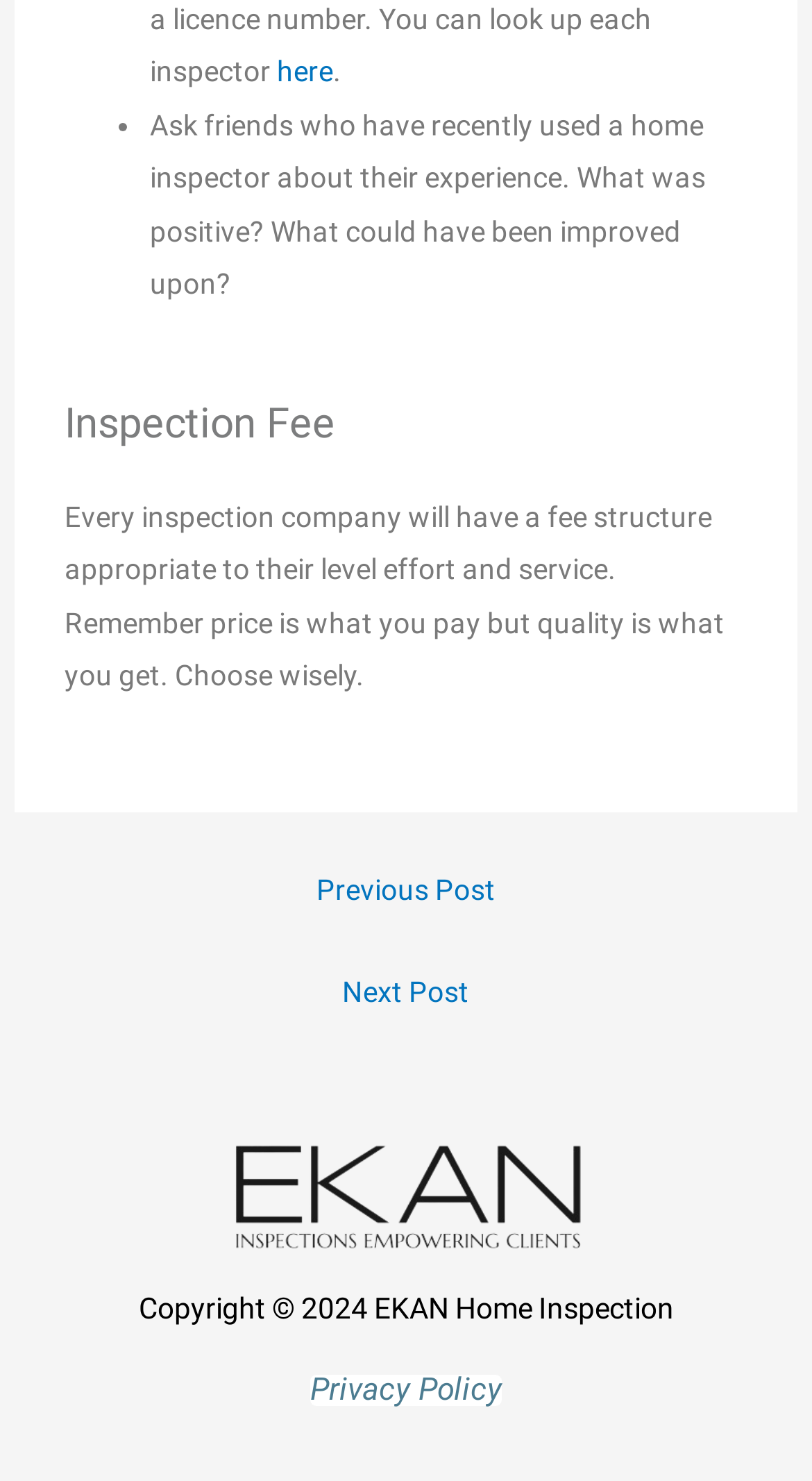Using the description: "name="url" placeholder="Website:"", determine the UI element's bounding box coordinates. Ensure the coordinates are in the format of four float numbers between 0 and 1, i.e., [left, top, right, bottom].

None